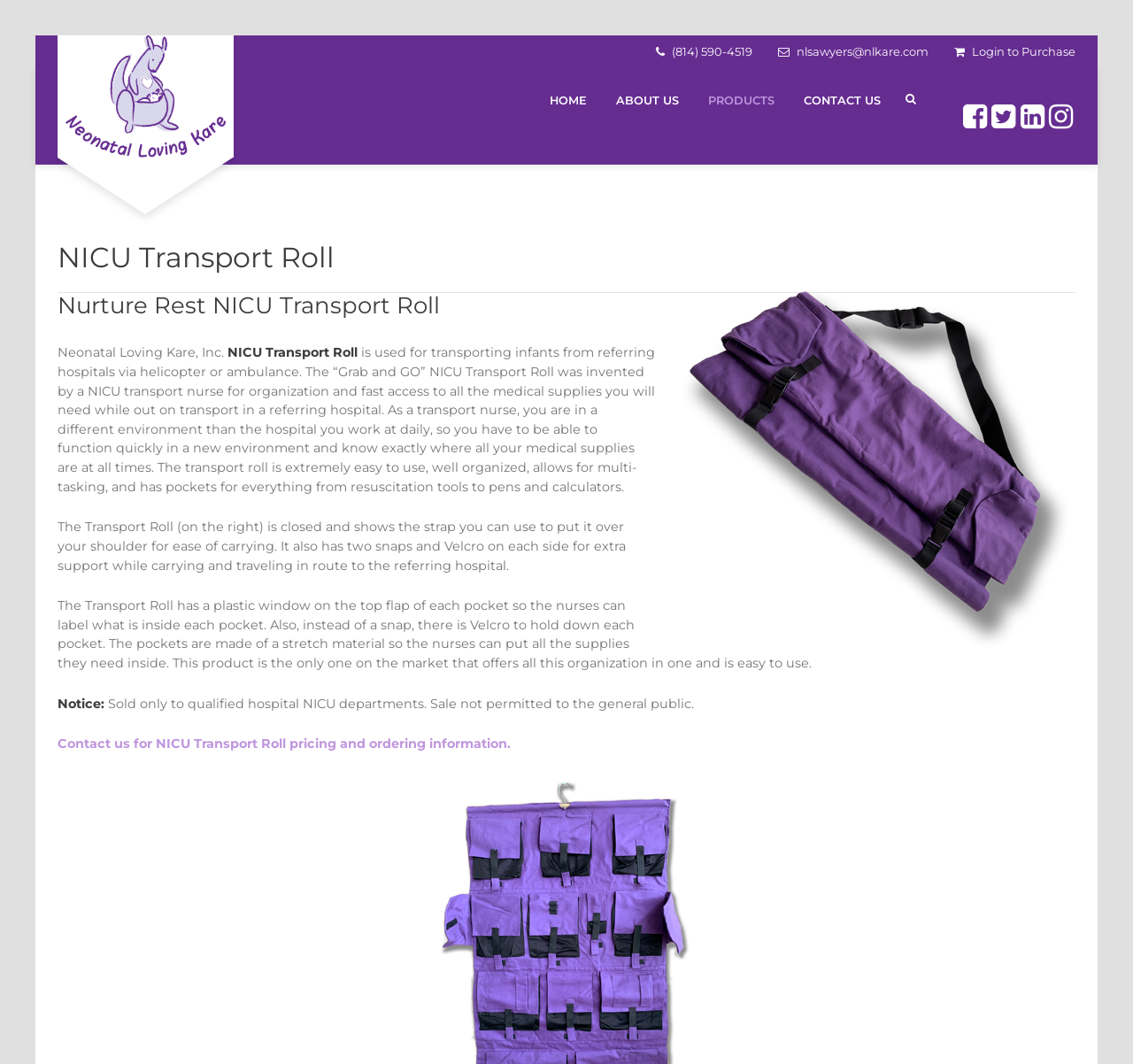Give a detailed overview of the webpage's appearance and contents.

The webpage is about the NICU Transport Roll, a product designed for transporting infants from referring hospitals via helicopter or ambulance. At the top of the page, there is a header section with several links, including "HOME", "ABOUT US", "PRODUCTS", and "CONTACT US". On the top right corner, there are social media links and a search bar.

Below the header section, there is a large heading that reads "NICU Transport Roll" followed by a subheading that provides more information about the product. To the right of the subheading, there is a large image of the NICU Transport Roll.

The main content of the page is divided into several sections. The first section describes the product, explaining that it was invented by a NICU transport nurse for organization and fast access to medical supplies during transport. The text also highlights the product's features, such as its ease of use, organization, and multi-tasking capabilities.

The next section provides more details about the product's design, including the use of a plastic window on the top flap of each pocket for labeling and Velcro to hold down each pocket. The text also mentions that the pockets are made of a stretch material to accommodate various supplies.

Further down the page, there is a notice section that states the product is sold only to qualified hospital NICU departments and not to the general public. Finally, there is a call-to-action link to contact the company for pricing and ordering information.